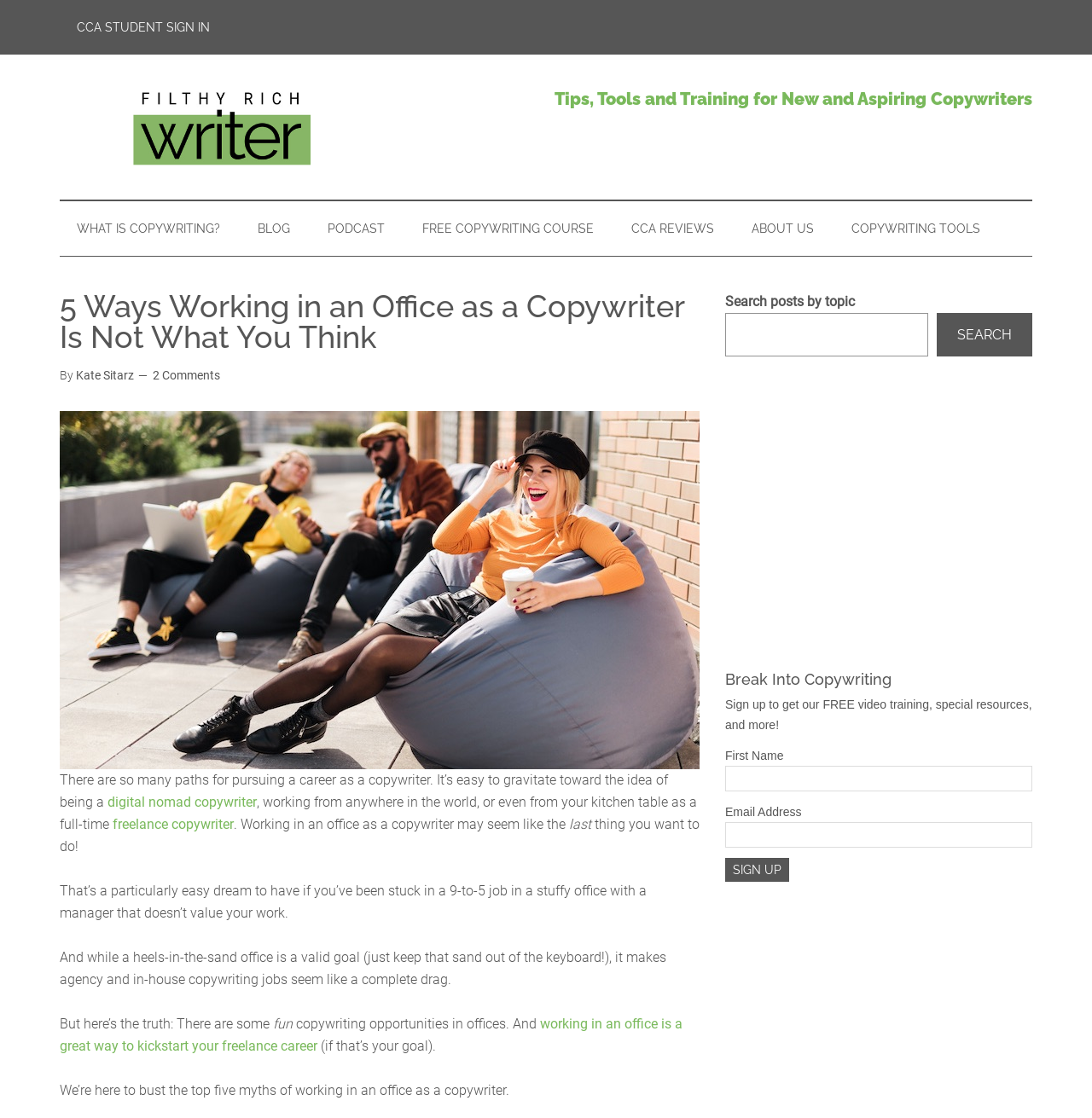Could you indicate the bounding box coordinates of the region to click in order to complete this instruction: "Listen to the podcast".

[0.284, 0.18, 0.368, 0.229]